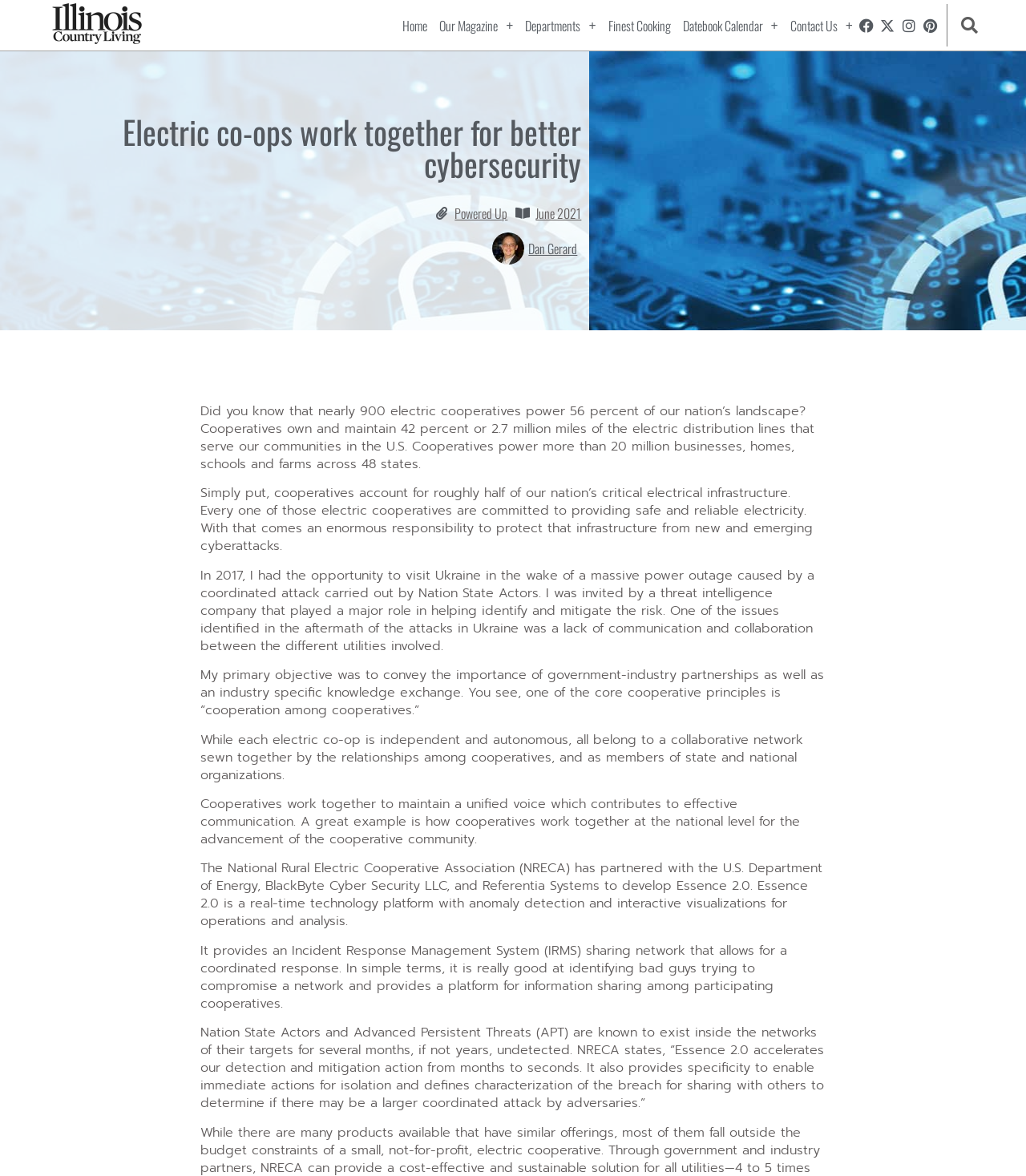Locate the bounding box coordinates of the element's region that should be clicked to carry out the following instruction: "Click the 'Home' link". The coordinates need to be four float numbers between 0 and 1, i.e., [left, top, right, bottom].

[0.388, 0.008, 0.421, 0.035]